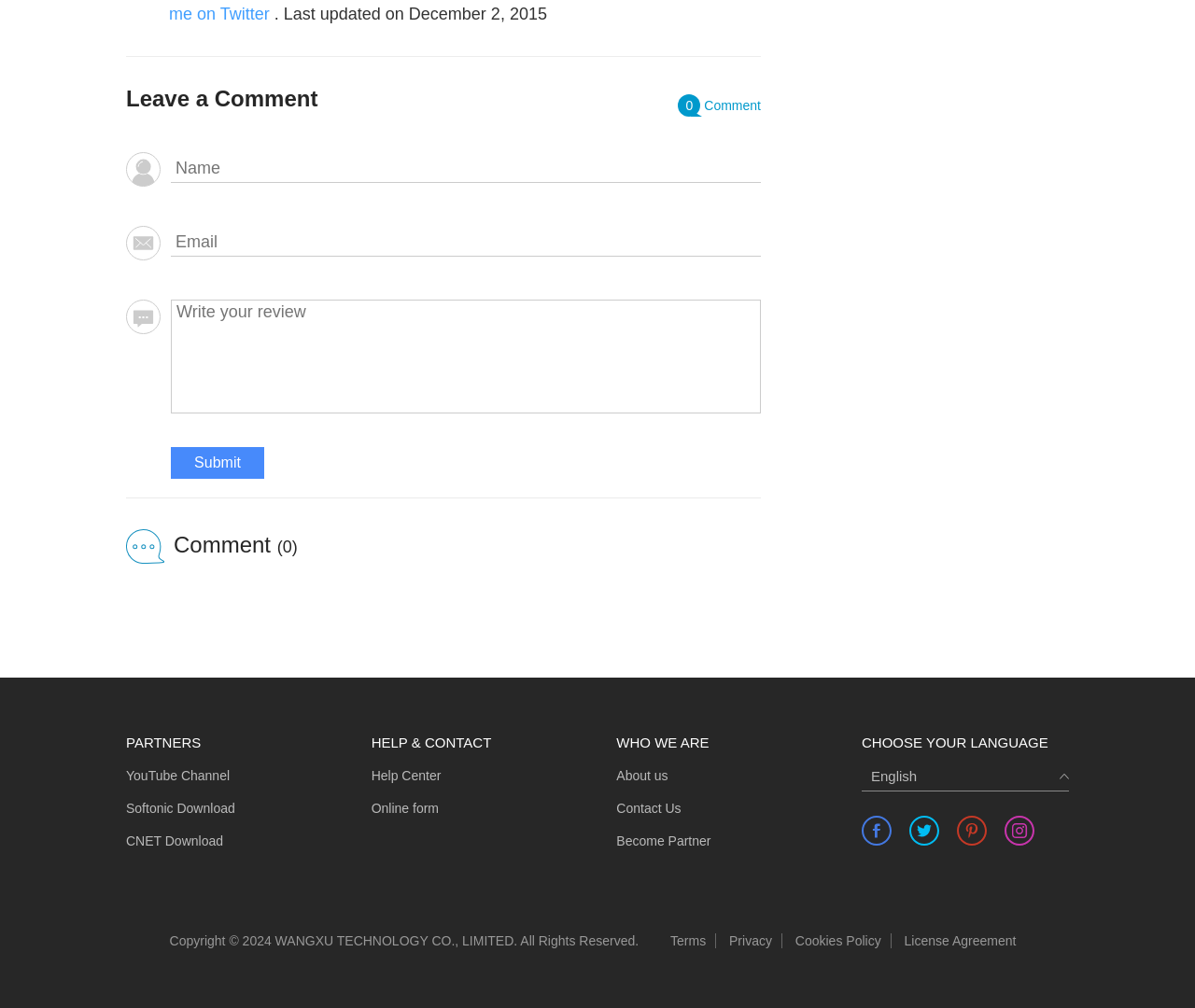Use the details in the image to answer the question thoroughly: 
How many comment(s) does the webpage have?

The answer can be found in the heading 'Comment (0)' and the link '0 Comment'.